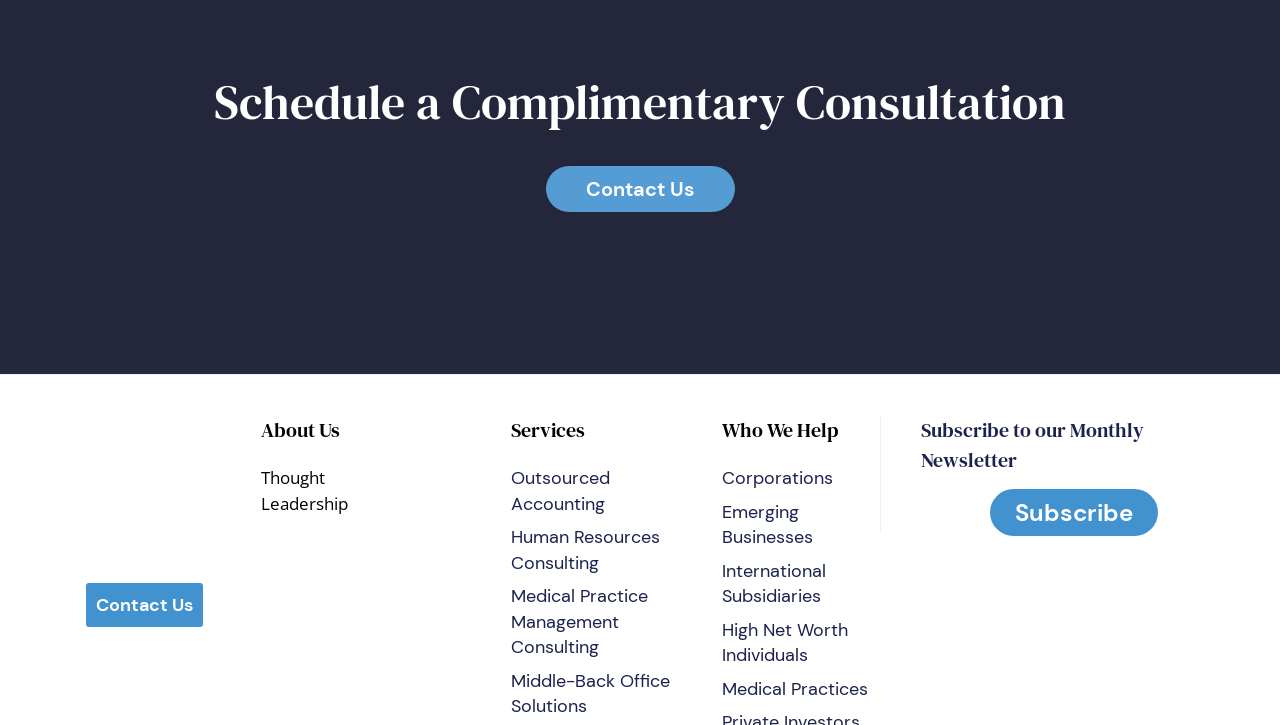Reply to the question with a brief word or phrase: What is the last link listed under 'Services'?

Middle-Back Office Solutions